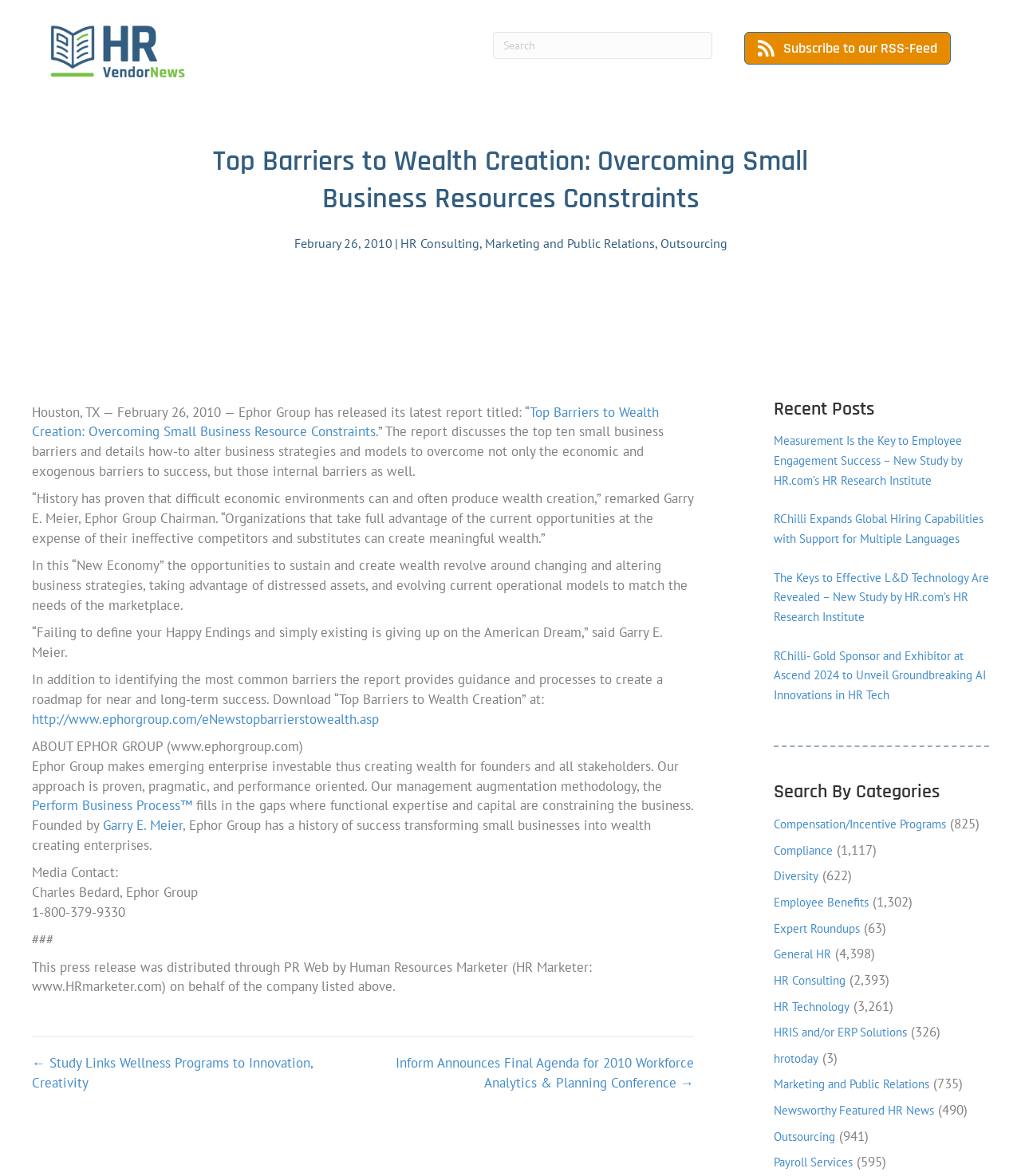Who is the Chairman of Ephor Group?
Please use the image to deliver a detailed and complete answer.

The answer can be found in the quote mentioned in the webpage, where it says '“History has proven that difficult economic environments can and often produce wealth creation,” remarked Garry E. Meier, Ephor Group Chairman.'